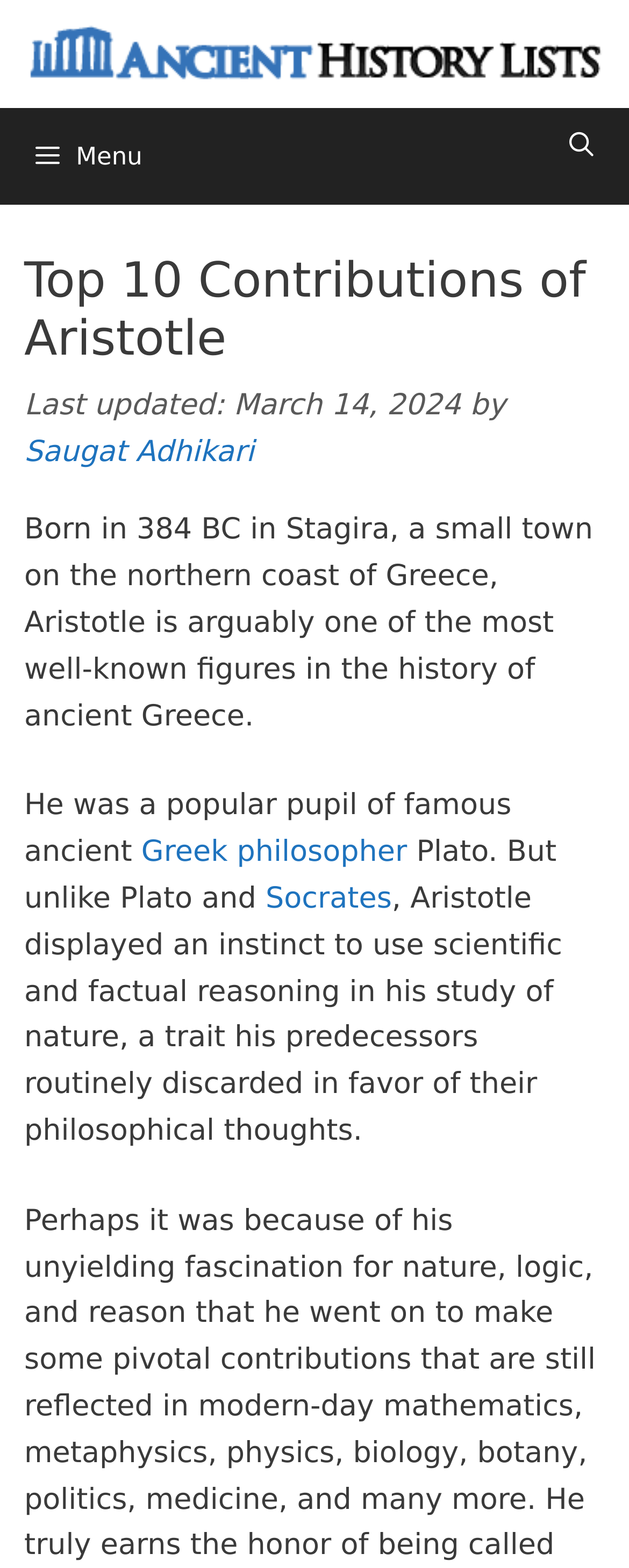What is the name of the philosopher mentioned in the text?
Please provide a single word or phrase based on the screenshot.

Aristotle